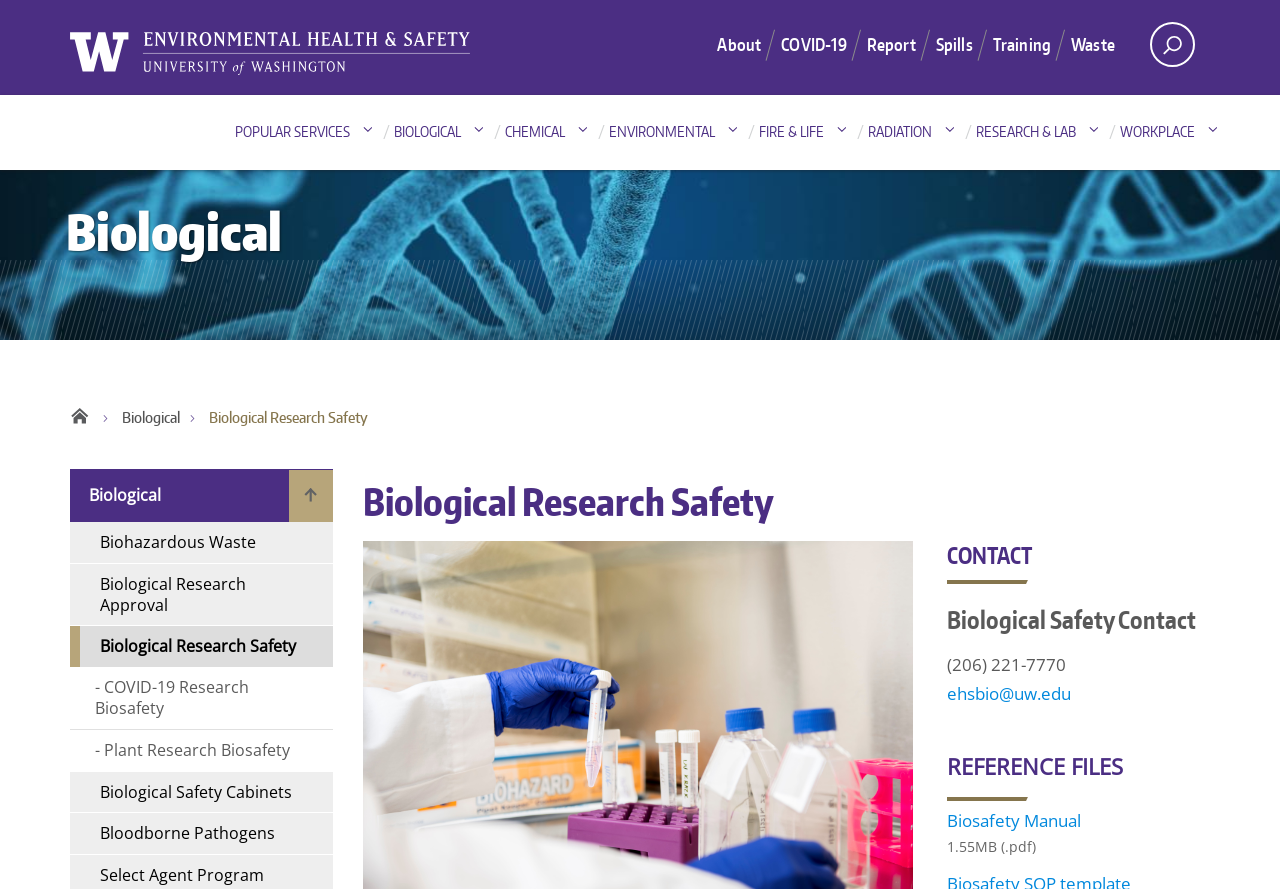Determine the bounding box coordinates for the element that should be clicked to follow this instruction: "Open the search area". The coordinates should be given as four float numbers between 0 and 1, in the format [left, top, right, bottom].

[0.898, 0.025, 0.934, 0.075]